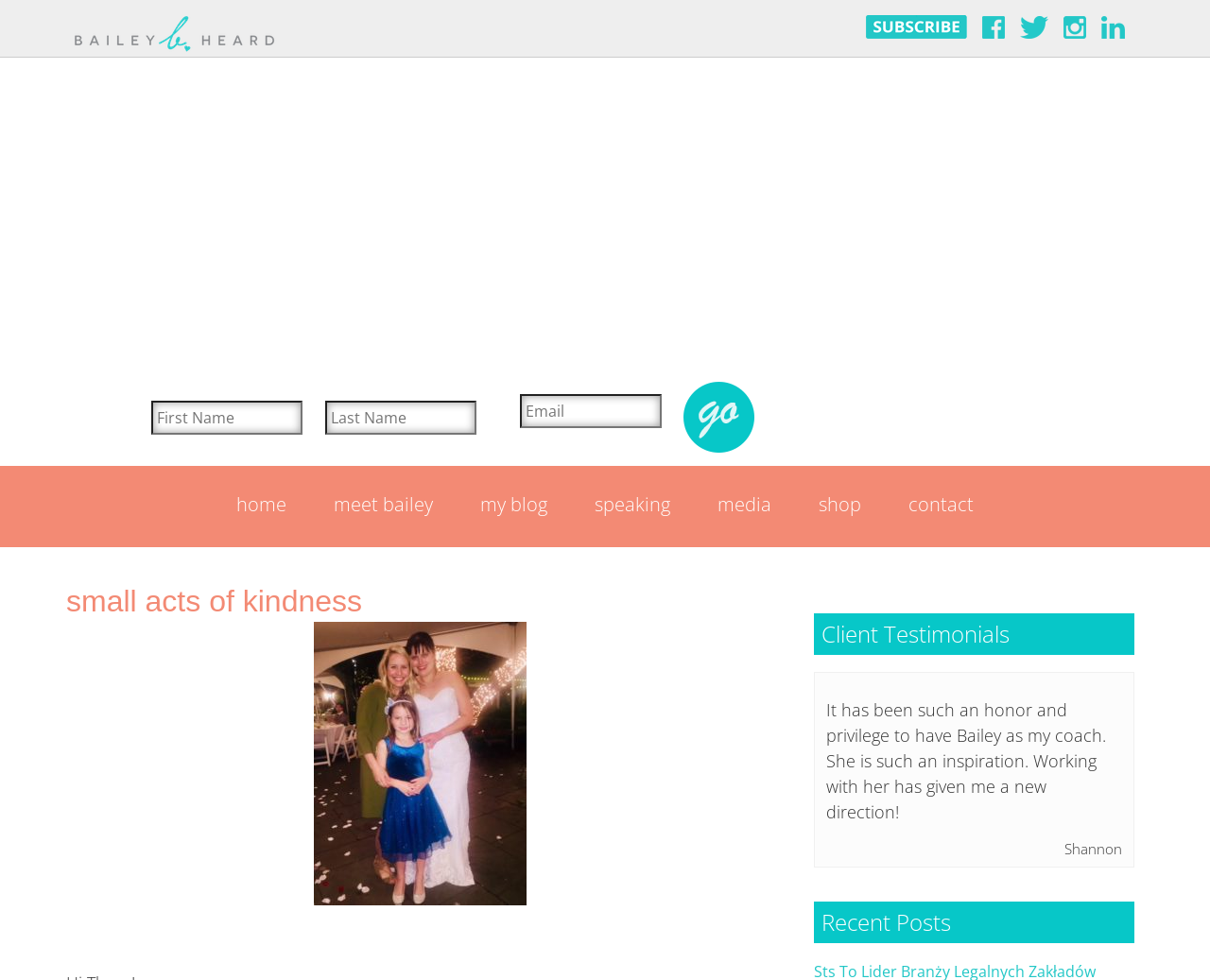Locate the bounding box coordinates of the clickable area to execute the instruction: "go to home page". Provide the coordinates as four float numbers between 0 and 1, represented as [left, top, right, bottom].

[0.176, 0.491, 0.256, 0.543]